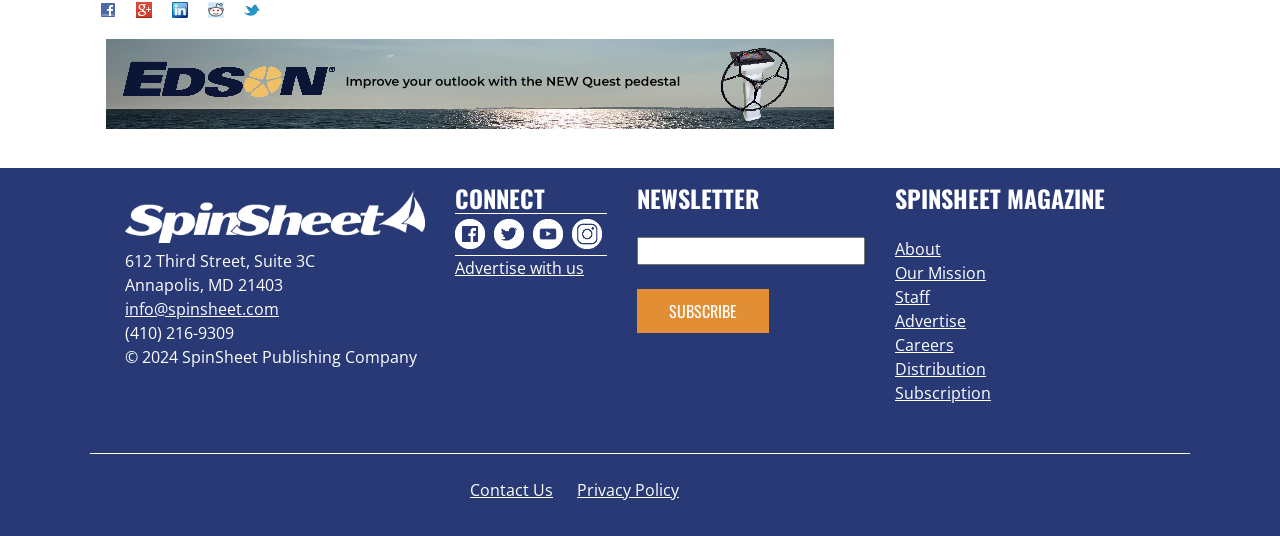What is the name of the magazine published by SpinSheet Publishing Company?
Utilize the image to construct a detailed and well-explained answer.

I found the name of the magazine by looking at the heading element with ID 64, which contains the text 'SPINSHEET MAGAZINE'.